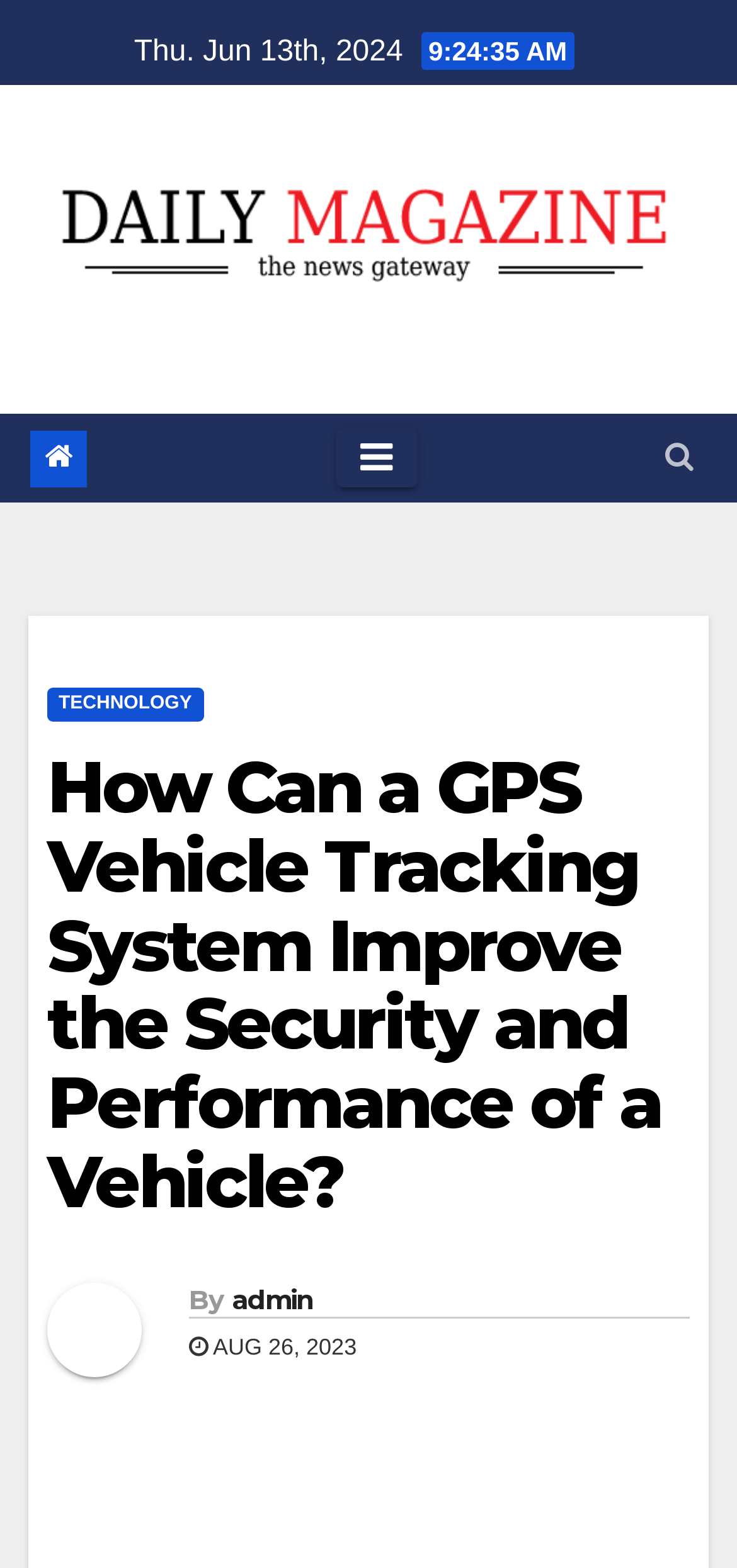Using the webpage screenshot and the element description Technology, determine the bounding box coordinates. Specify the coordinates in the format (top-left x, top-left y, bottom-right x, bottom-right y) with values ranging from 0 to 1.

[0.064, 0.439, 0.276, 0.46]